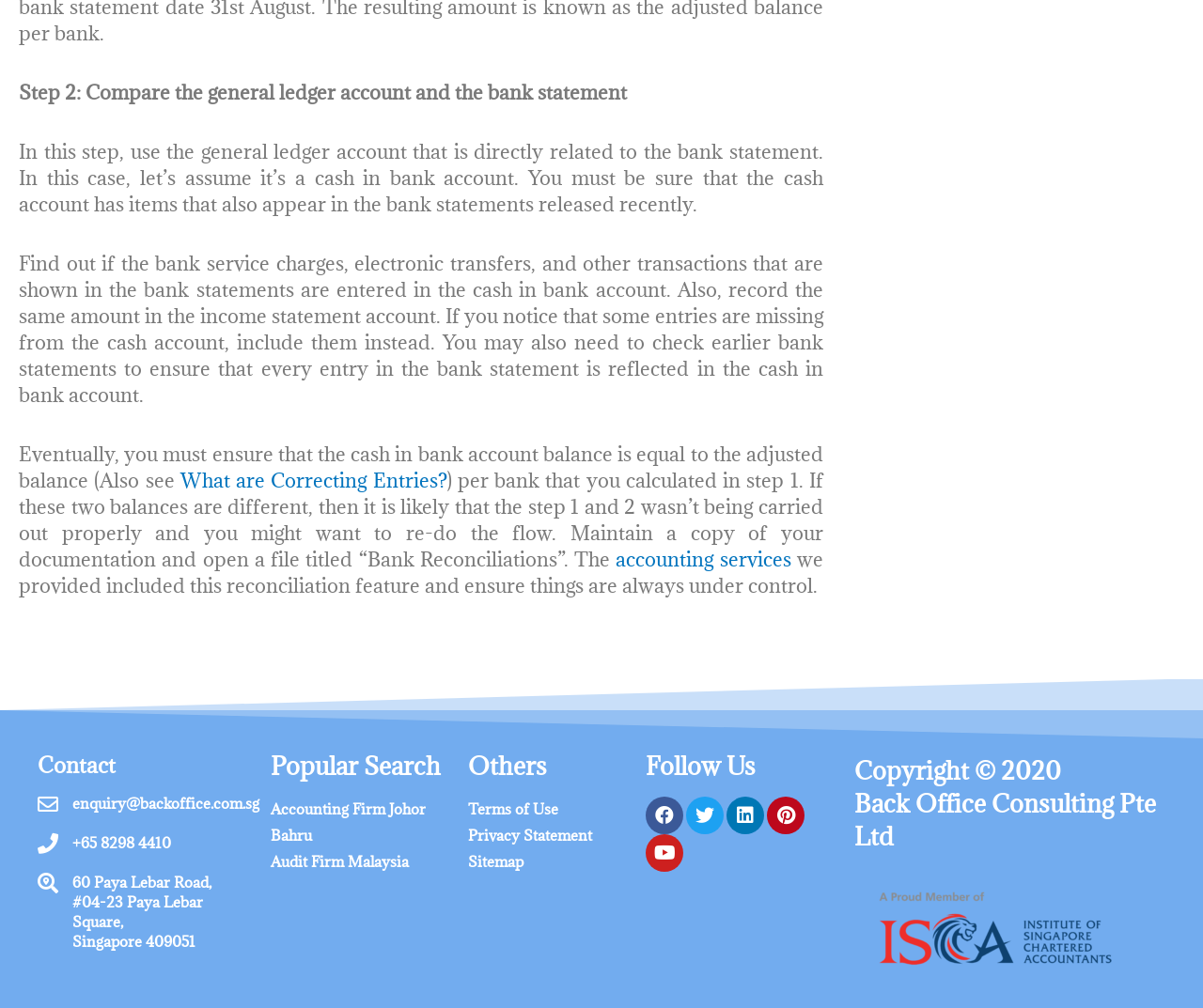Determine the bounding box coordinates of the region I should click to achieve the following instruction: "Follow on Facebook". Ensure the bounding box coordinates are four float numbers between 0 and 1, i.e., [left, top, right, bottom].

[0.537, 0.79, 0.568, 0.828]